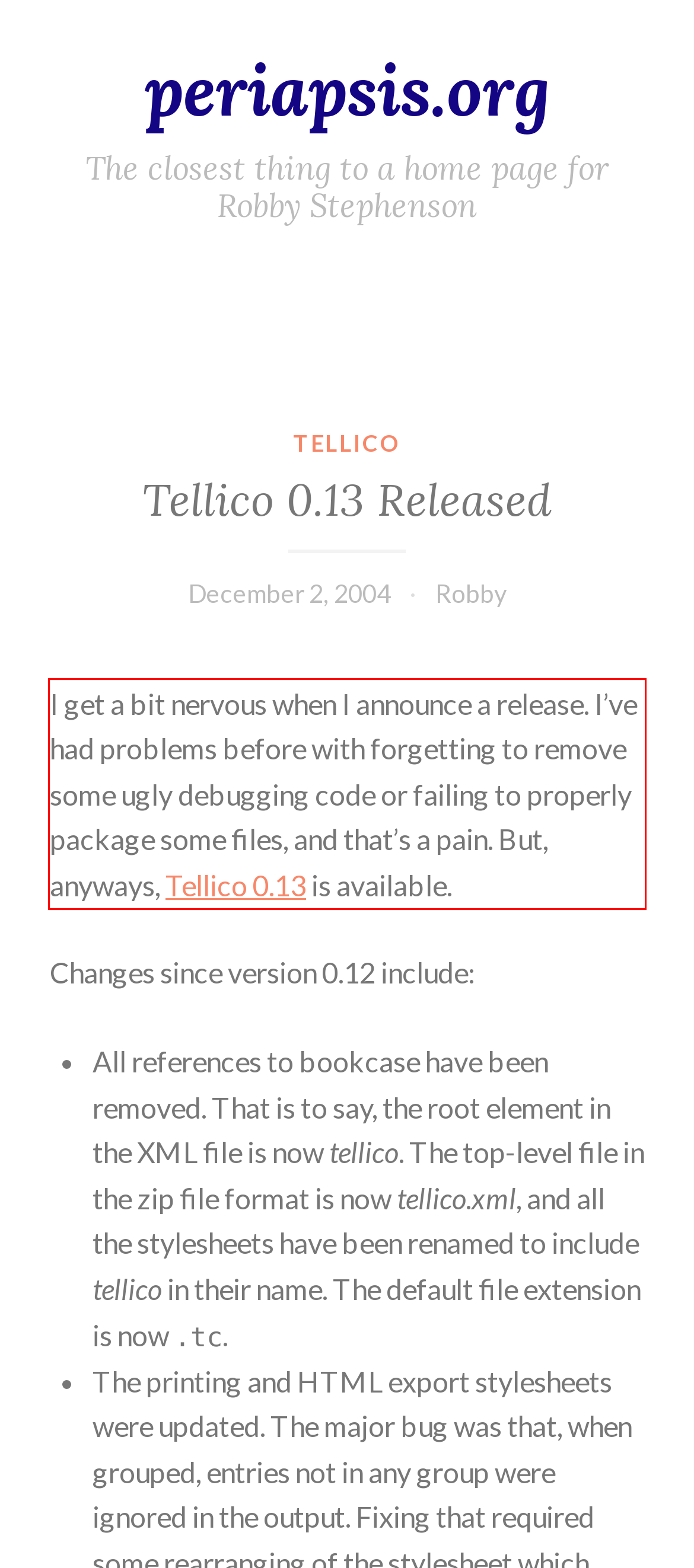From the given screenshot of a webpage, identify the red bounding box and extract the text content within it.

I get a bit nervous when I announce a release. I’ve had problems before with forgetting to remove some ugly debugging code or failing to properly package some files, and that’s a pain. But, anyways, Tellico 0.13 is available.